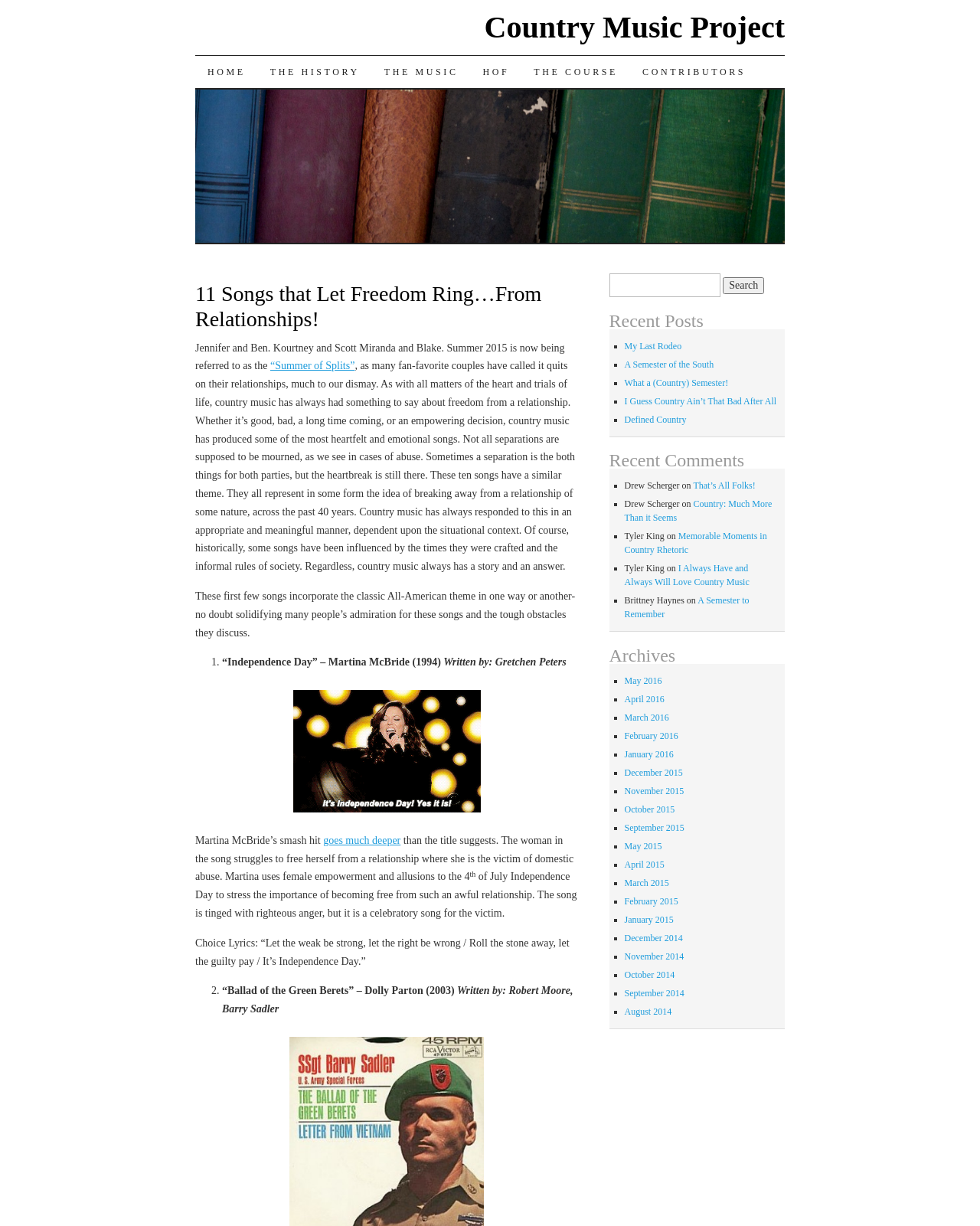What is the title of the second song mentioned in the article? Look at the image and give a one-word or short phrase answer.

Ballad of the Green Berets